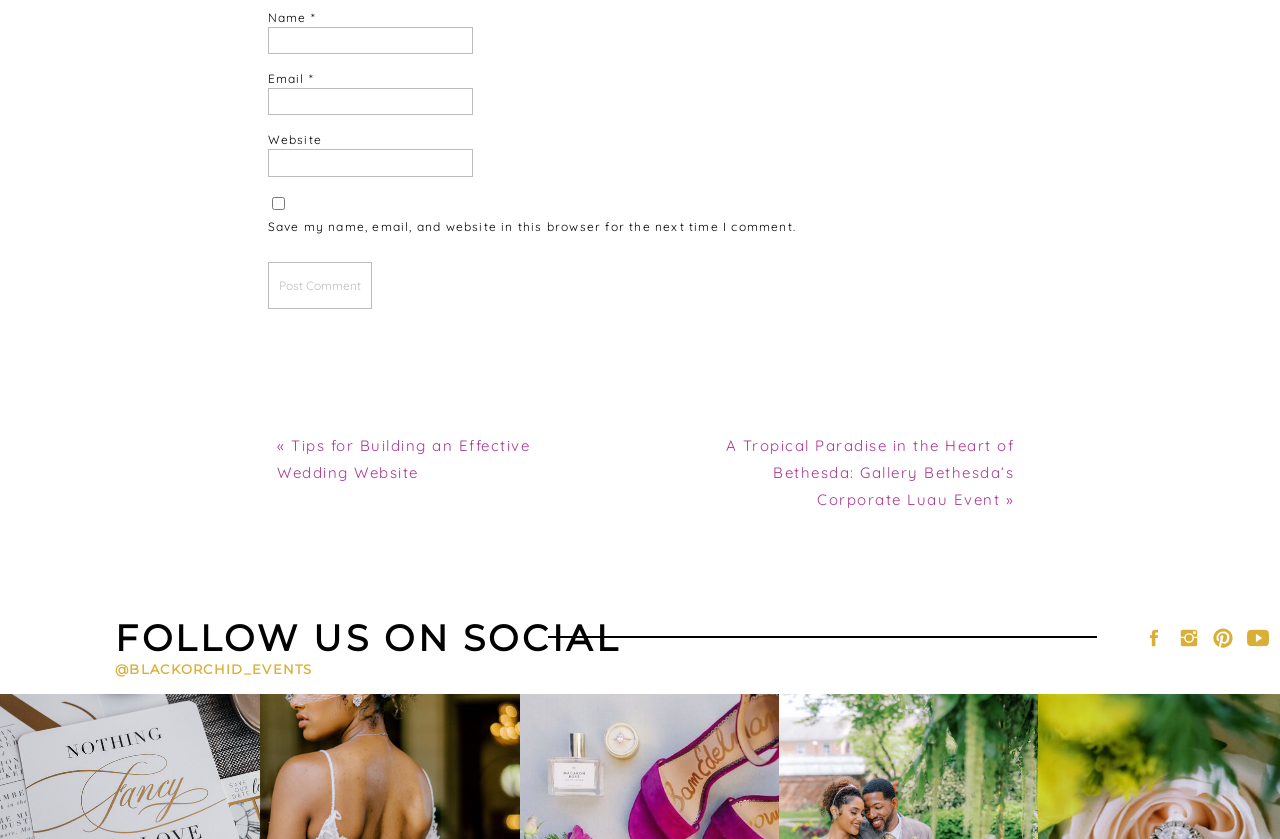Using the provided element description "parent_node: Email * aria-describedby="email-notes" name="email"", determine the bounding box coordinates of the UI element.

[0.209, 0.105, 0.369, 0.138]